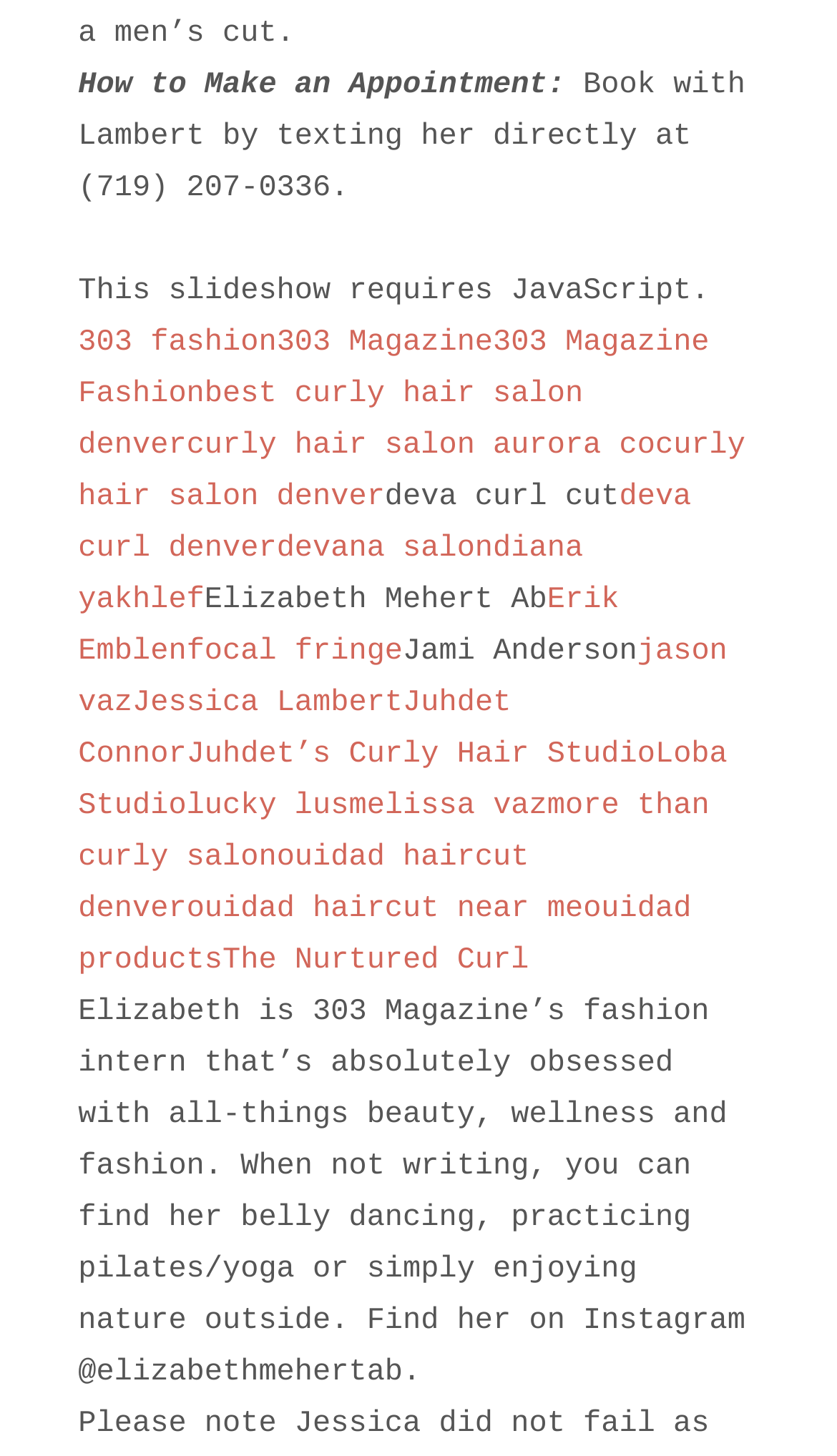Answer in one word or a short phrase: 
What is the Instagram handle of the fashion intern?

@elizabethmehertab